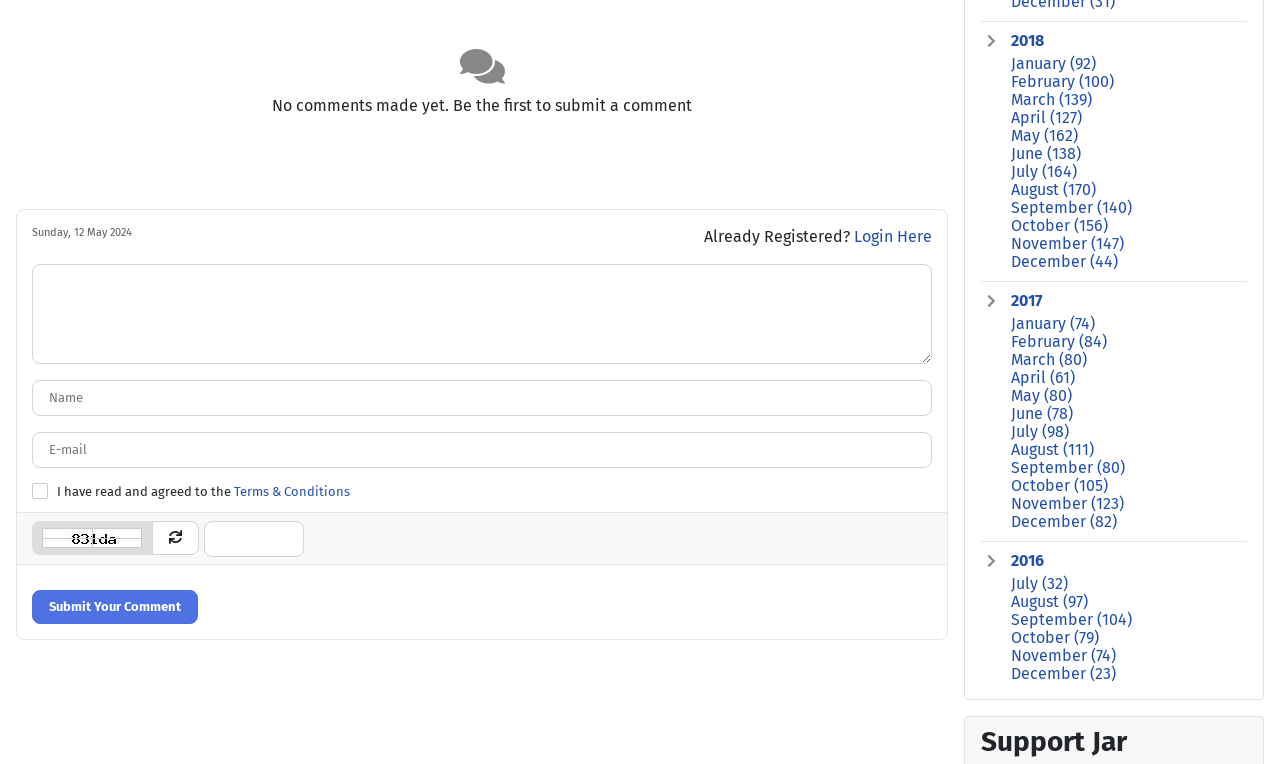Specify the bounding box coordinates of the area to click in order to execute this command: 'Submit your comment'. The coordinates should consist of four float numbers ranging from 0 to 1, and should be formatted as [left, top, right, bottom].

[0.025, 0.772, 0.155, 0.817]